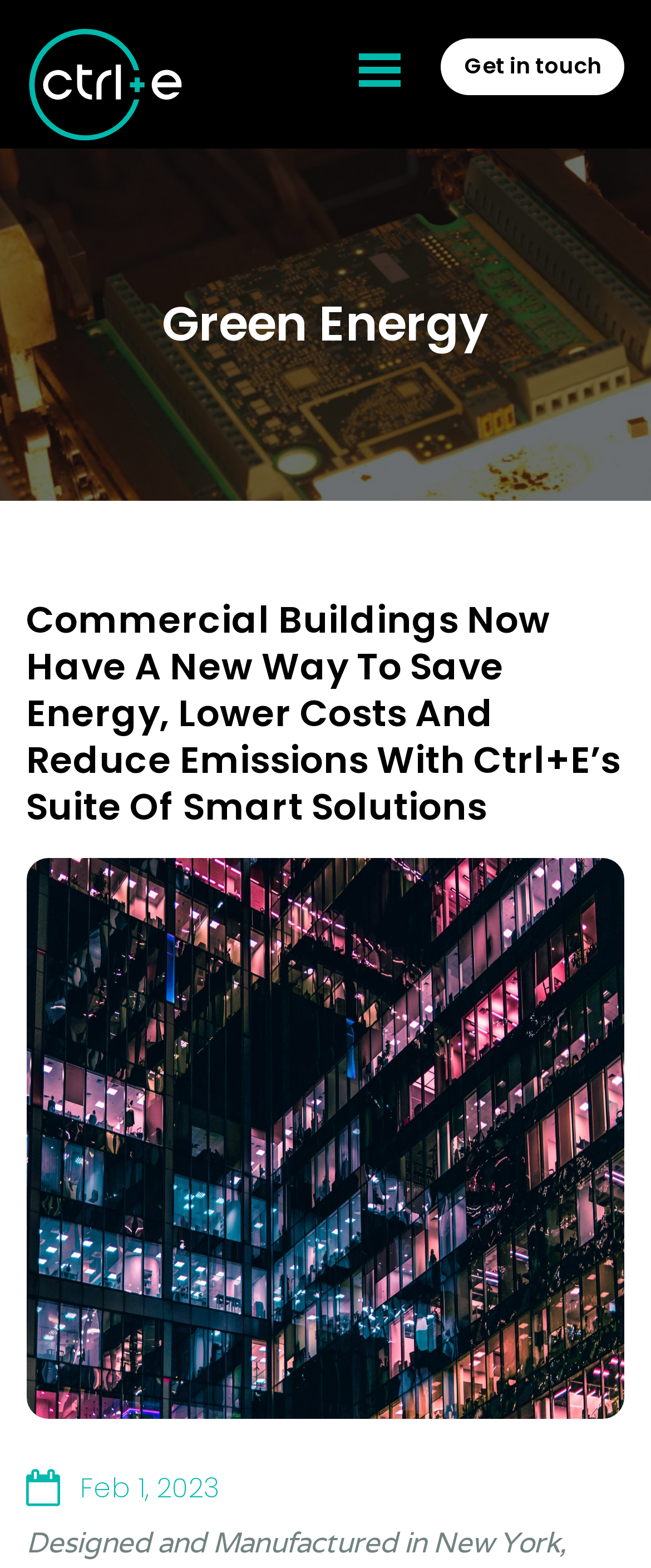When was the news article published?
Please provide a full and detailed response to the question.

The publication date of the news article can be found in the heading element 'Feb 1, 2023', which is located below the image element 'News'.